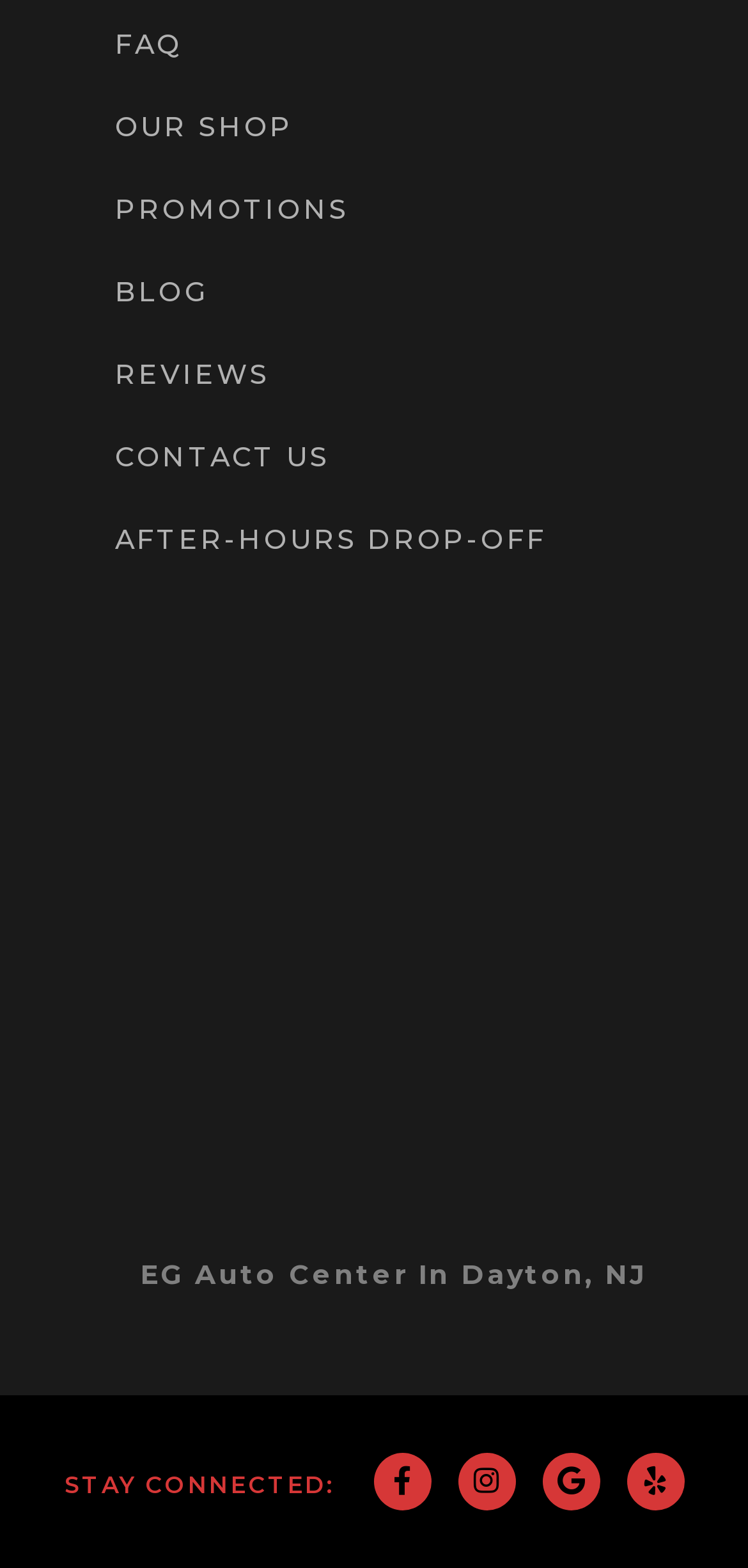Please determine the bounding box coordinates of the section I need to click to accomplish this instruction: "follow on Facebook".

[0.499, 0.926, 0.576, 0.963]